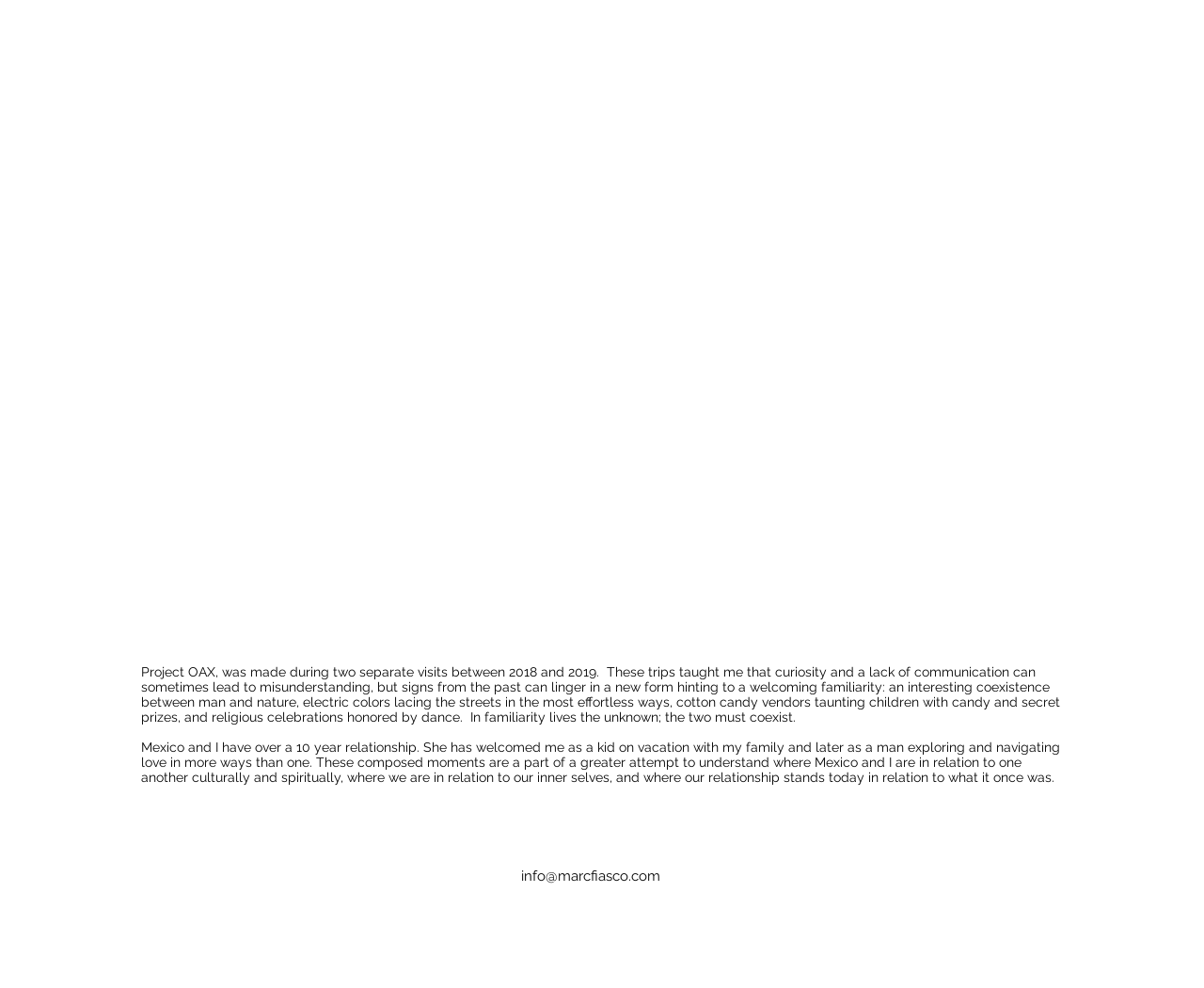What social media platform is linked?
Relying on the image, give a concise answer in one word or a brief phrase.

Instagram